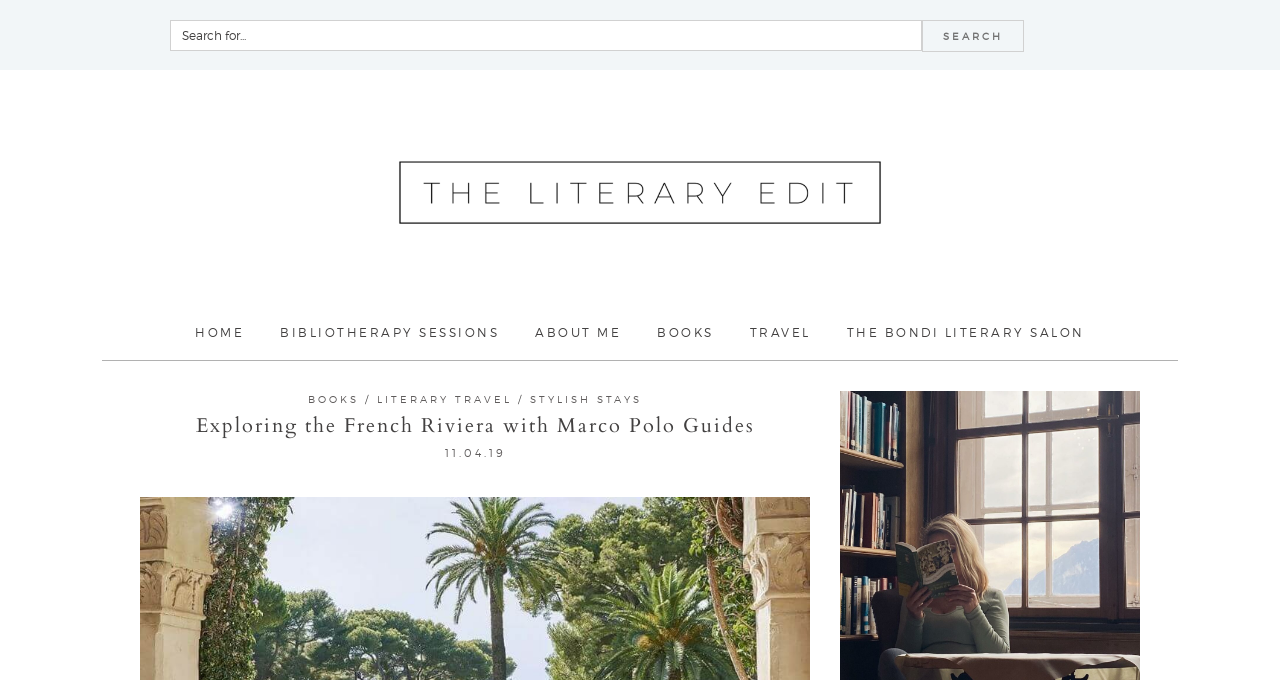Refer to the image and provide an in-depth answer to the question:
What is the name of the blogger?

Based on the webpage structure, I found a link with the text 'The Literary Edit' which seems to be the blogger's name, and it's also mentioned in the meta description.